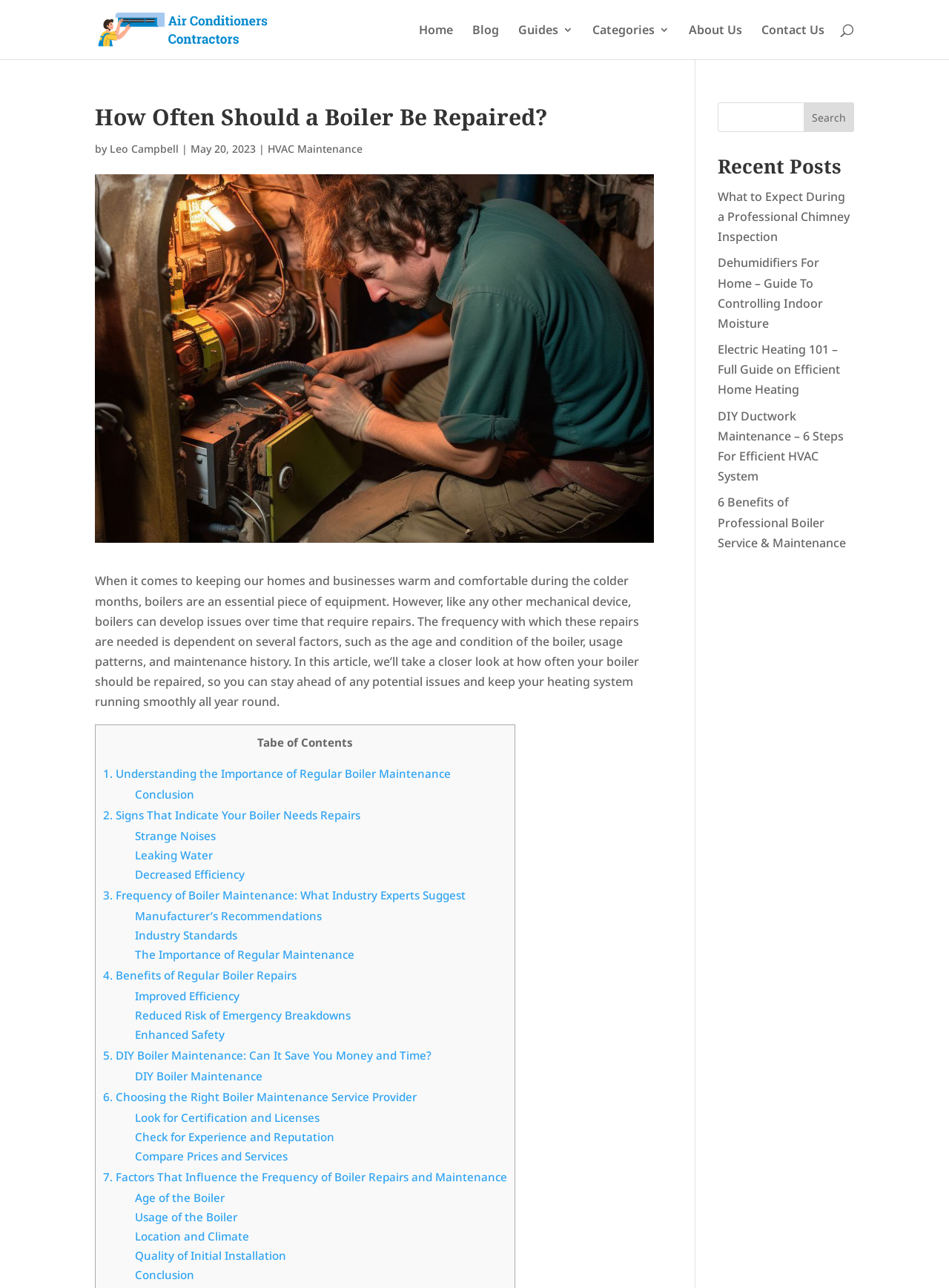Please specify the bounding box coordinates of the clickable region necessary for completing the following instruction: "Check the recent post about Electric Heating 101". The coordinates must consist of four float numbers between 0 and 1, i.e., [left, top, right, bottom].

[0.756, 0.265, 0.885, 0.309]